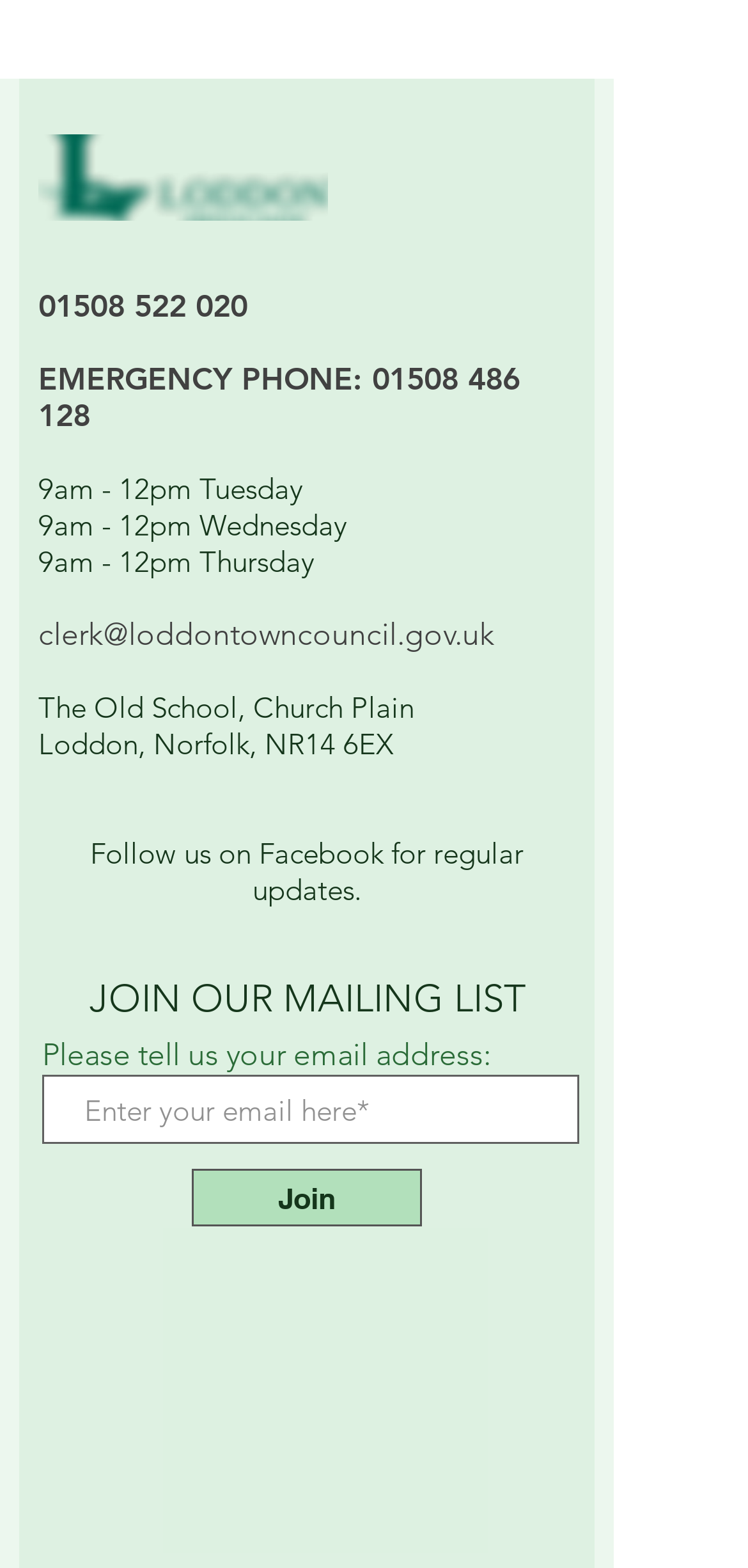Kindly respond to the following question with a single word or a brief phrase: 
What is the email address to contact the clerk?

clerk@loddontowncouncil.gov.uk